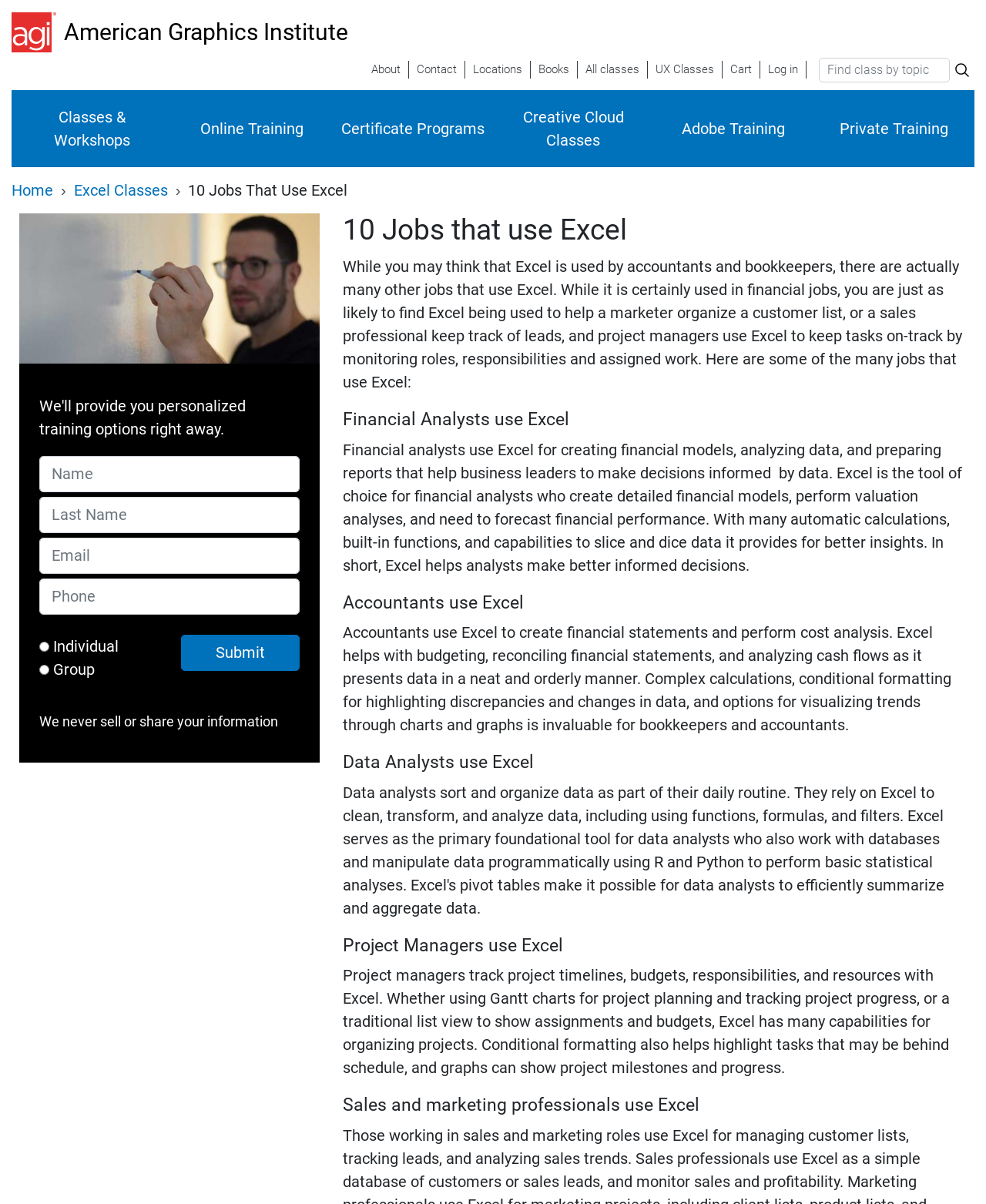Produce an extensive caption that describes everything on the webpage.

This webpage is about "10 Jobs that use Excel" and is part of the American Graphics Institute website. At the top, there is a navigation menu with links to "About", "Contact", "Locations", "Books", "All classes", "UX Classes", "Cart", and "Log in". Below this, there is a search bar with a "Find class by topic" textbox and a "Search" button.

The main content of the page is divided into sections. The first section has a heading "10 Jobs that use Excel" and a brief introduction to the use of Excel in various professions. This is followed by a series of sections, each describing how Excel is used in a specific job, including Financial Analysts, Accountants, Data Analysts, Project Managers, and Sales and marketing professionals. Each section has a heading and a paragraph of text describing the use of Excel in that job.

On the right side of the page, there is a sidebar with links to "Adobe training, UX Courses, and Photoshop Classes at AGI" and an image with the same text. Below this, there is a navigation menu with links to "Classes & Workshops", "Online Training", "Certificate Programs", "Creative Cloud Classes", "Adobe Training", and "Private Training".

At the bottom of the page, there is a form with fields for "Name", "Company", "Email", and "Phone", as well as radio buttons for "Individual" and "Group" and a "Submit" button. There is also a statement "We never sell or share your information" and a "Contact us" button.